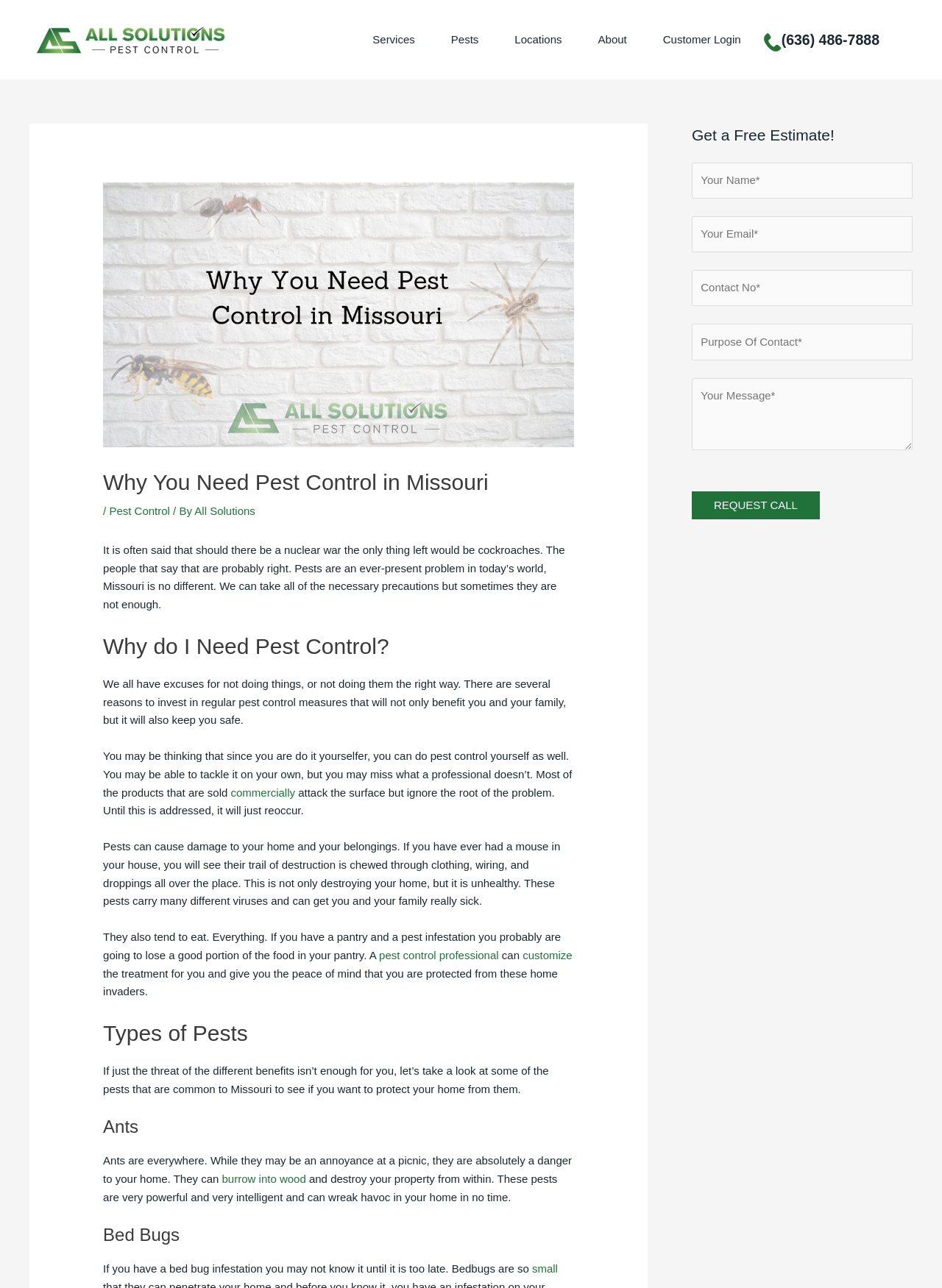Identify the bounding box coordinates for the UI element described as follows: "(636) 486-7888". Ensure the coordinates are four float numbers between 0 and 1, formatted as [left, top, right, bottom].

[0.798, 0.009, 0.945, 0.053]